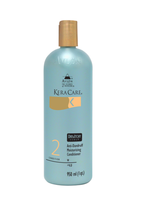Provide a thorough description of the contents of the image.

The image features a bottle of Avlon KeraCare Dry & Itchy Scalp Moisturizing Conditioner. The product is designed to soothe dry scalps and hydrate hair, helping to prevent flakiness and itchiness. The bottle has a sleek design with a turquoise body and a gold cap, prominently displaying the "KeraCare" brand logo. The label features a large "2" indicating its position in the product line, along with descriptions emphasizing its benefits for scalp health. Ideal for those seeking relief from itchiness and dryness, this conditioner is a part of the KeraCare line known for its effective hair and scalp care solutions.